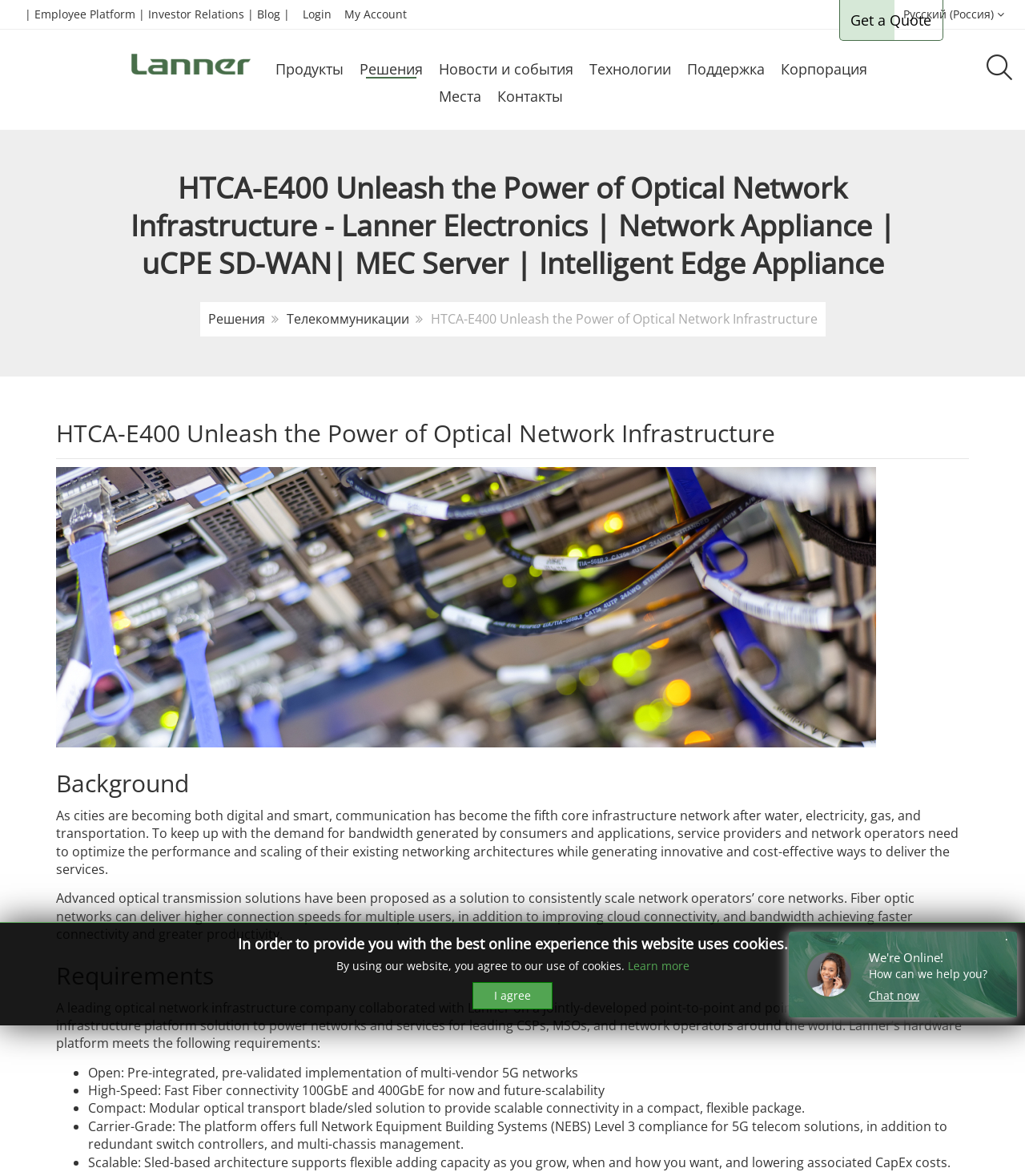Find the bounding box of the UI element described as: "No Soy, Tofu or Tempeh". The bounding box coordinates should be given as four float values between 0 and 1, i.e., [left, top, right, bottom].

None